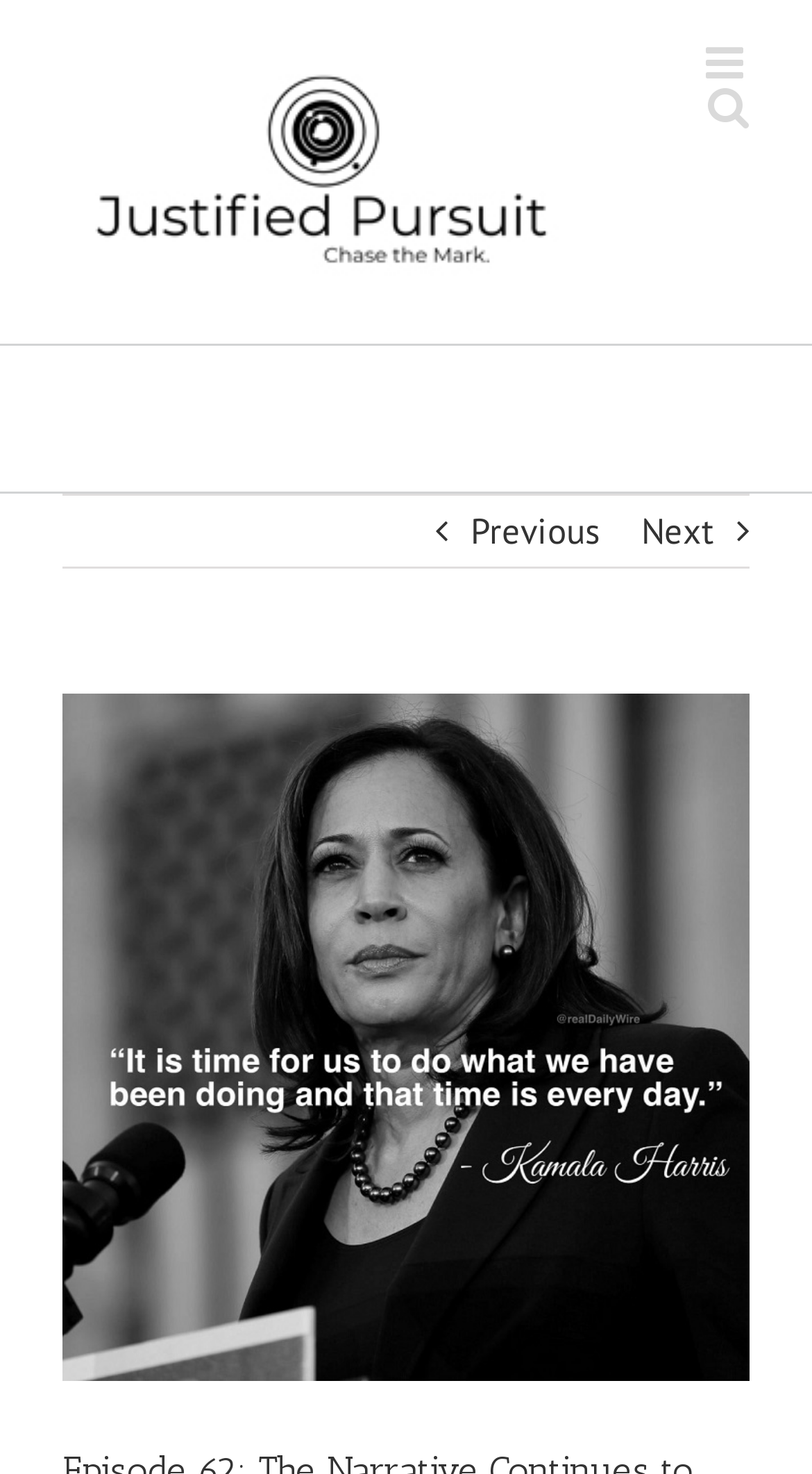What is the main heading of this webpage? Please extract and provide it.

Episode 62: The Narrative Continues to Unravel, Biden and Harris Audio Gold, “Clowning” Around With Pronouns and Chisum Brings a Frightening Idea To The Table